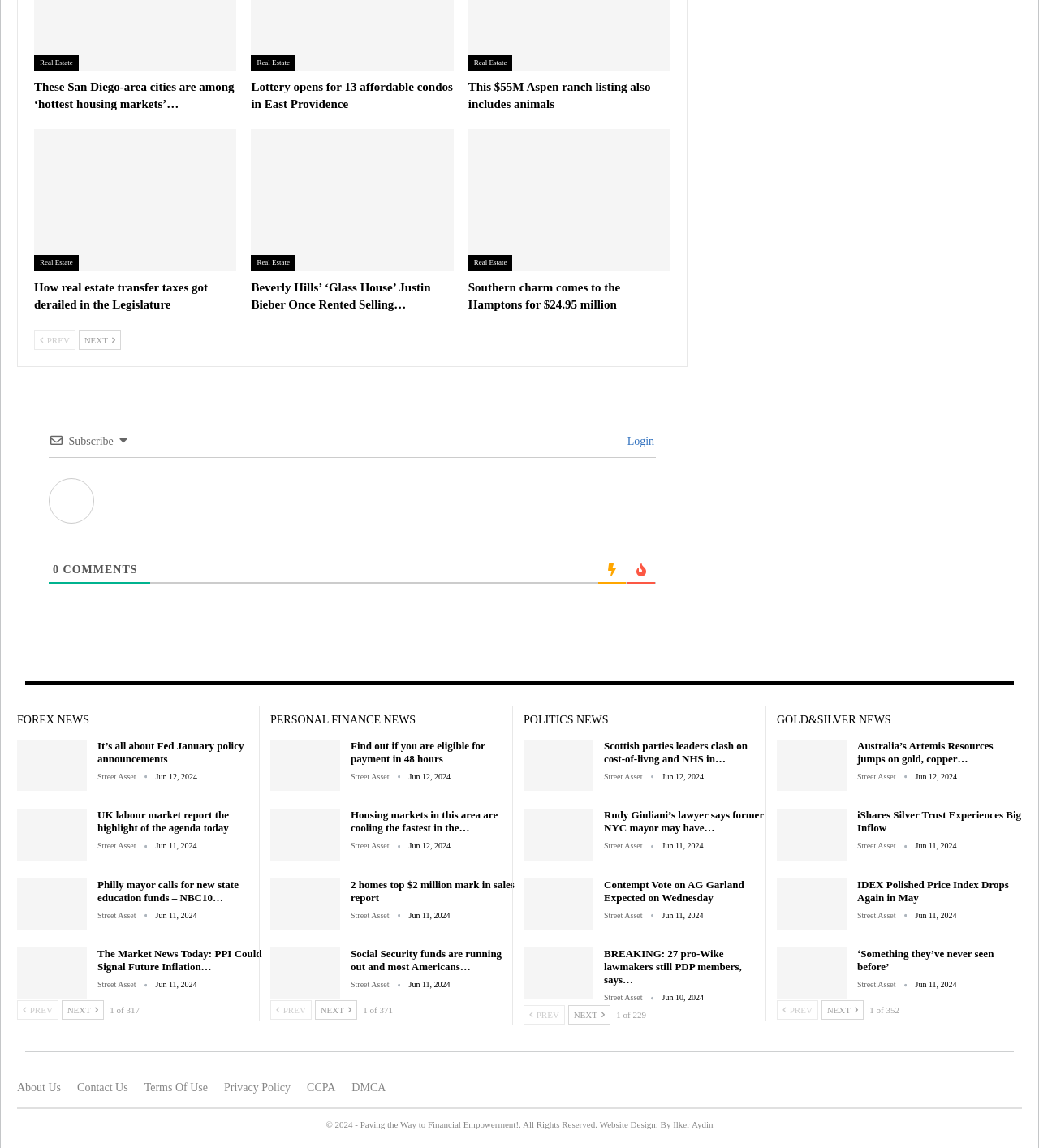What is the purpose of the 'Previous' and 'Next' buttons?
Refer to the image and give a detailed answer to the query.

The 'Previous' and 'Next' buttons are generic elements with IDs 527 and 528, respectively. They are likely used for pagination, allowing users to navigate through multiple pages of content.